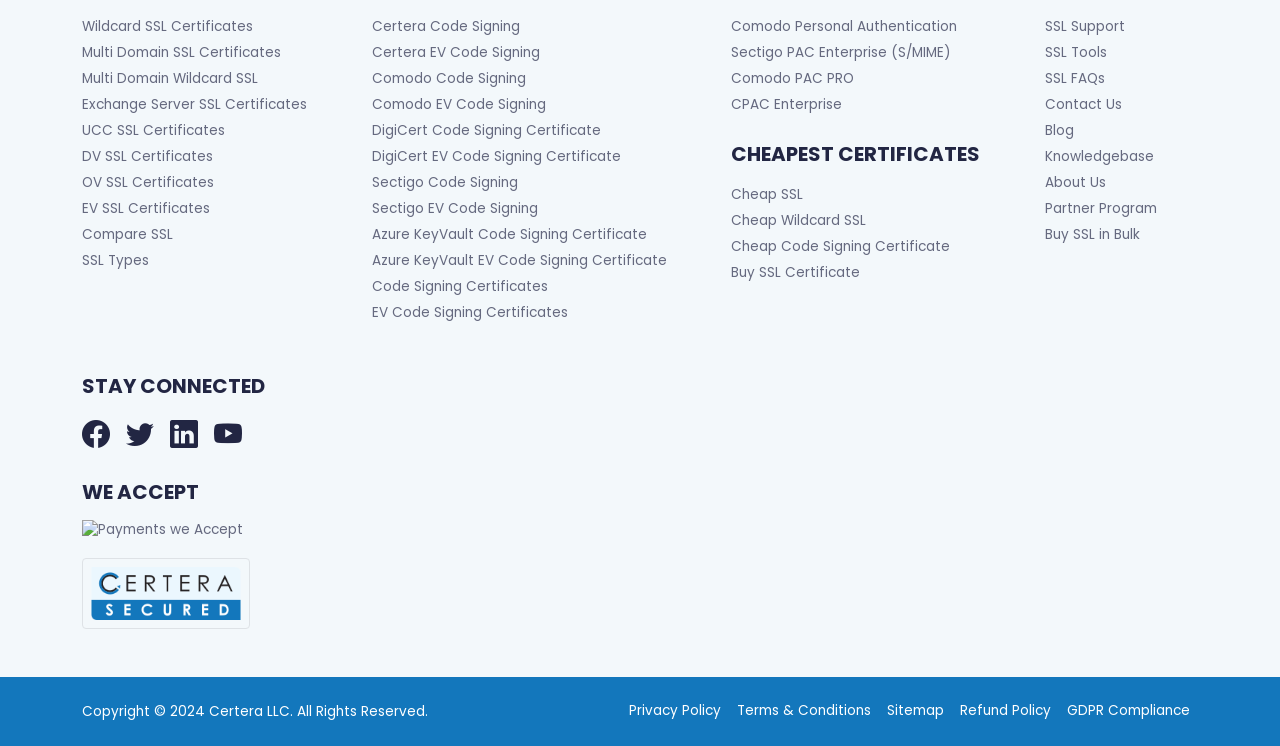Provide the bounding box coordinates of the area you need to click to execute the following instruction: "Click on Wildcard SSL Certificates".

[0.064, 0.023, 0.198, 0.049]